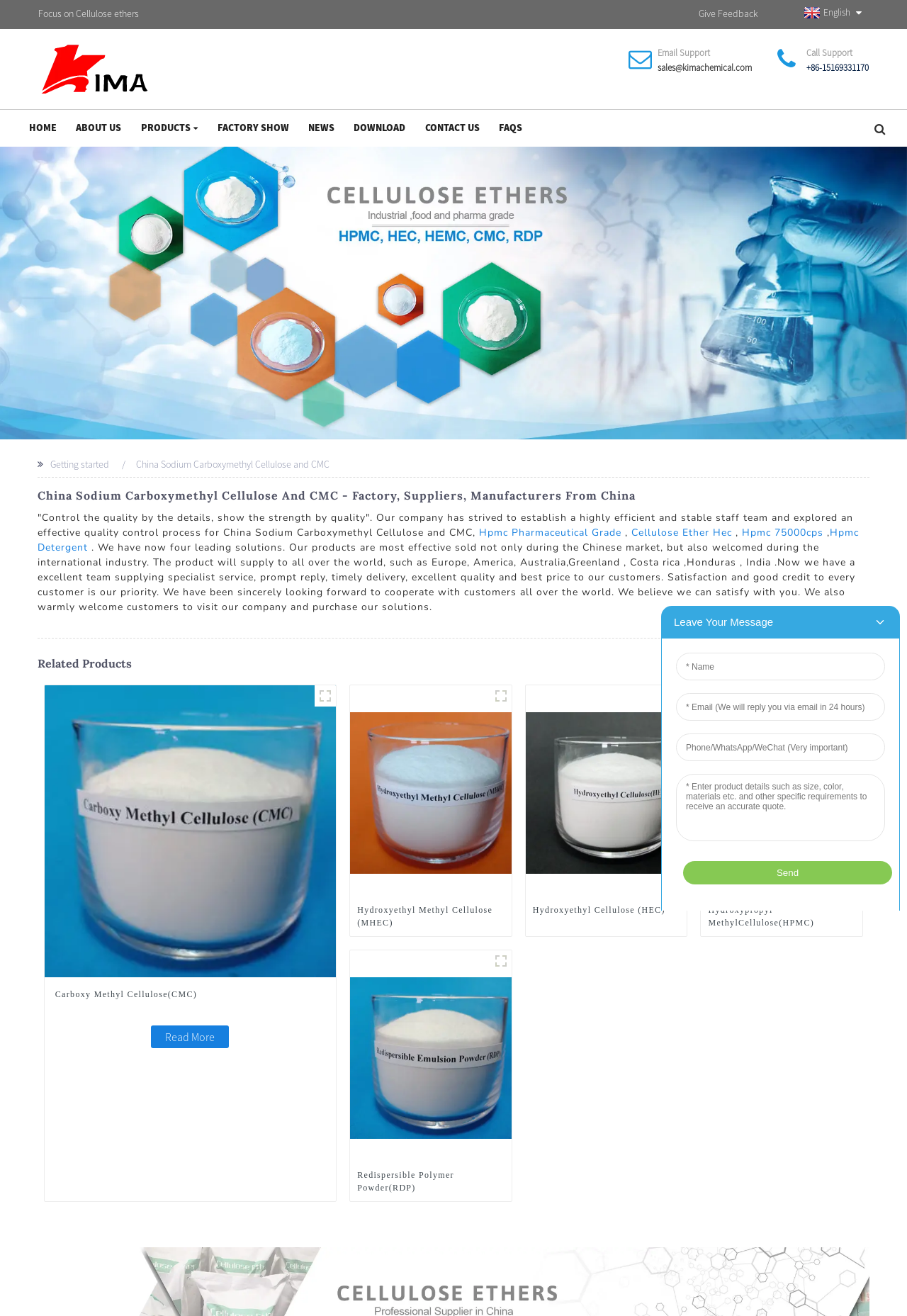Find the bounding box coordinates of the clickable area that will achieve the following instruction: "Learn more about 'Hydroxypropyl Methyl Cellulose'".

[0.042, 0.047, 0.165, 0.056]